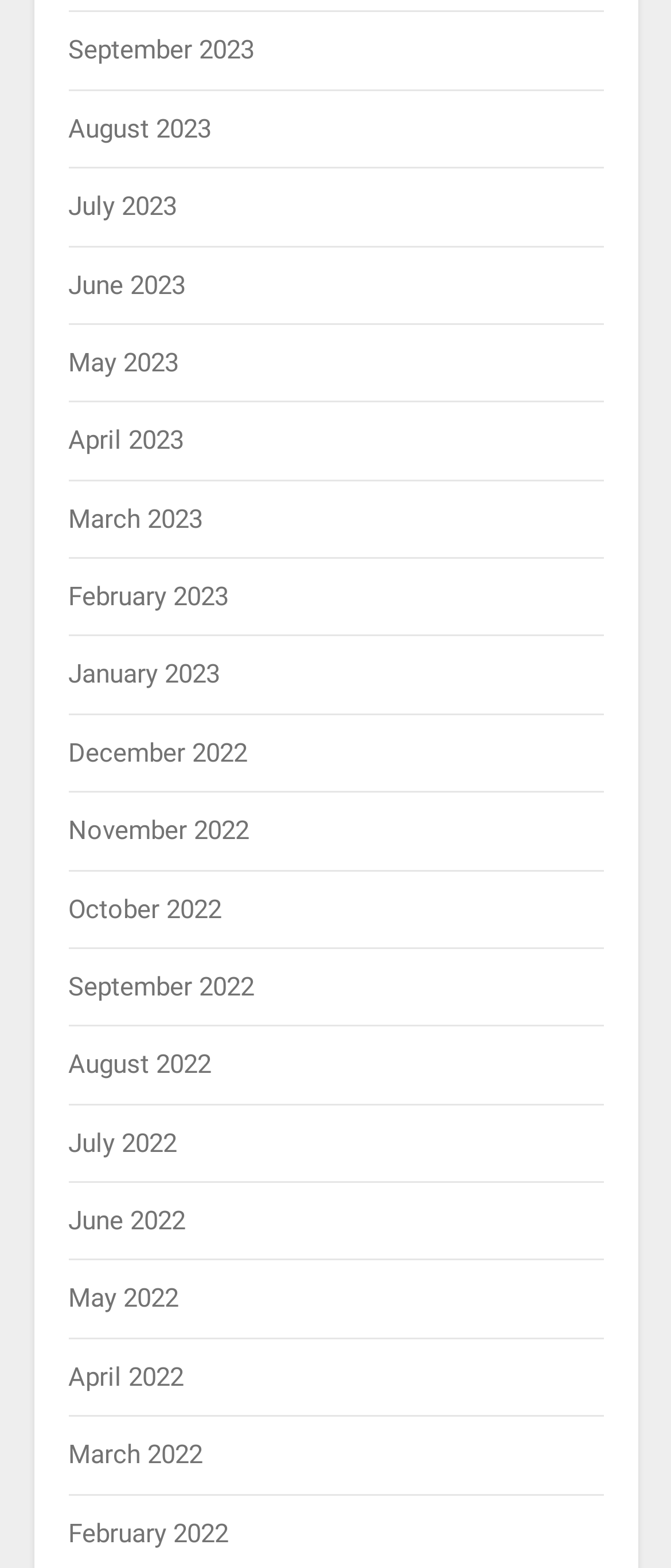Identify the bounding box coordinates of the element that should be clicked to fulfill this task: "check November 2022". The coordinates should be provided as four float numbers between 0 and 1, i.e., [left, top, right, bottom].

[0.101, 0.52, 0.371, 0.54]